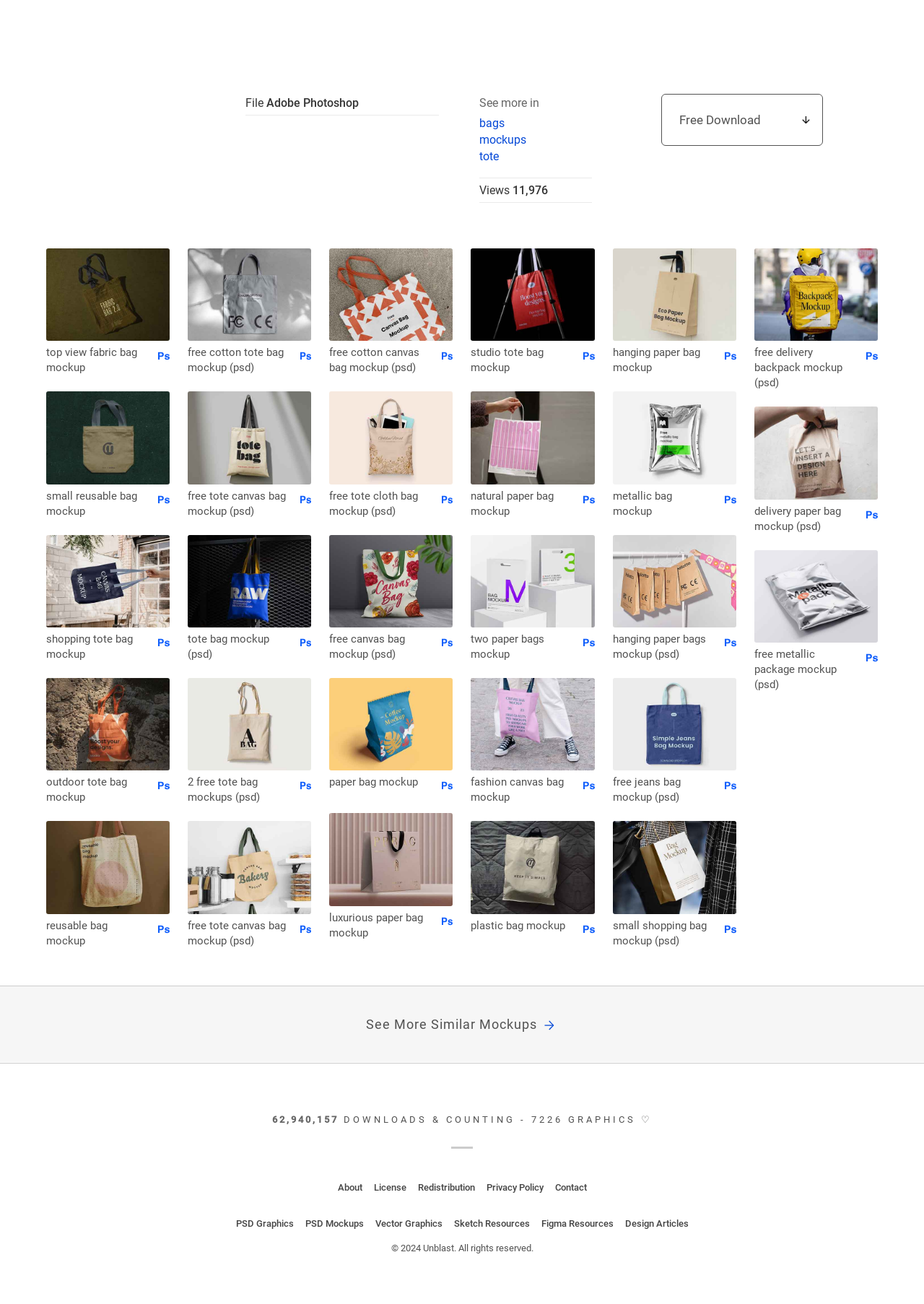Identify the bounding box coordinates of the section that should be clicked to achieve the task described: "read the header Monday’s Mantra: A smile is a curve".

None